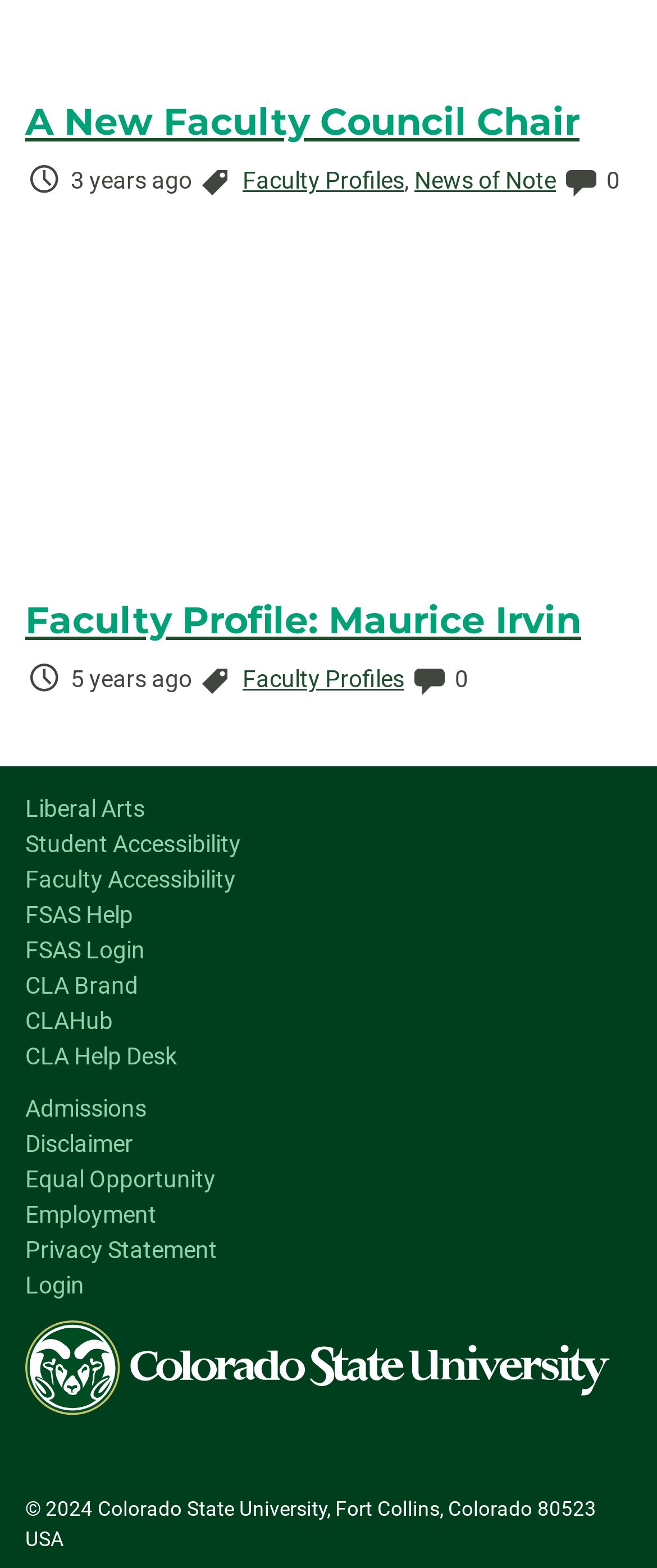Using the provided description Login, find the bounding box coordinates for the UI element. Provide the coordinates in (top-left x, top-left y, bottom-right x, bottom-right y) format, ensuring all values are between 0 and 1.

[0.038, 0.811, 0.128, 0.828]